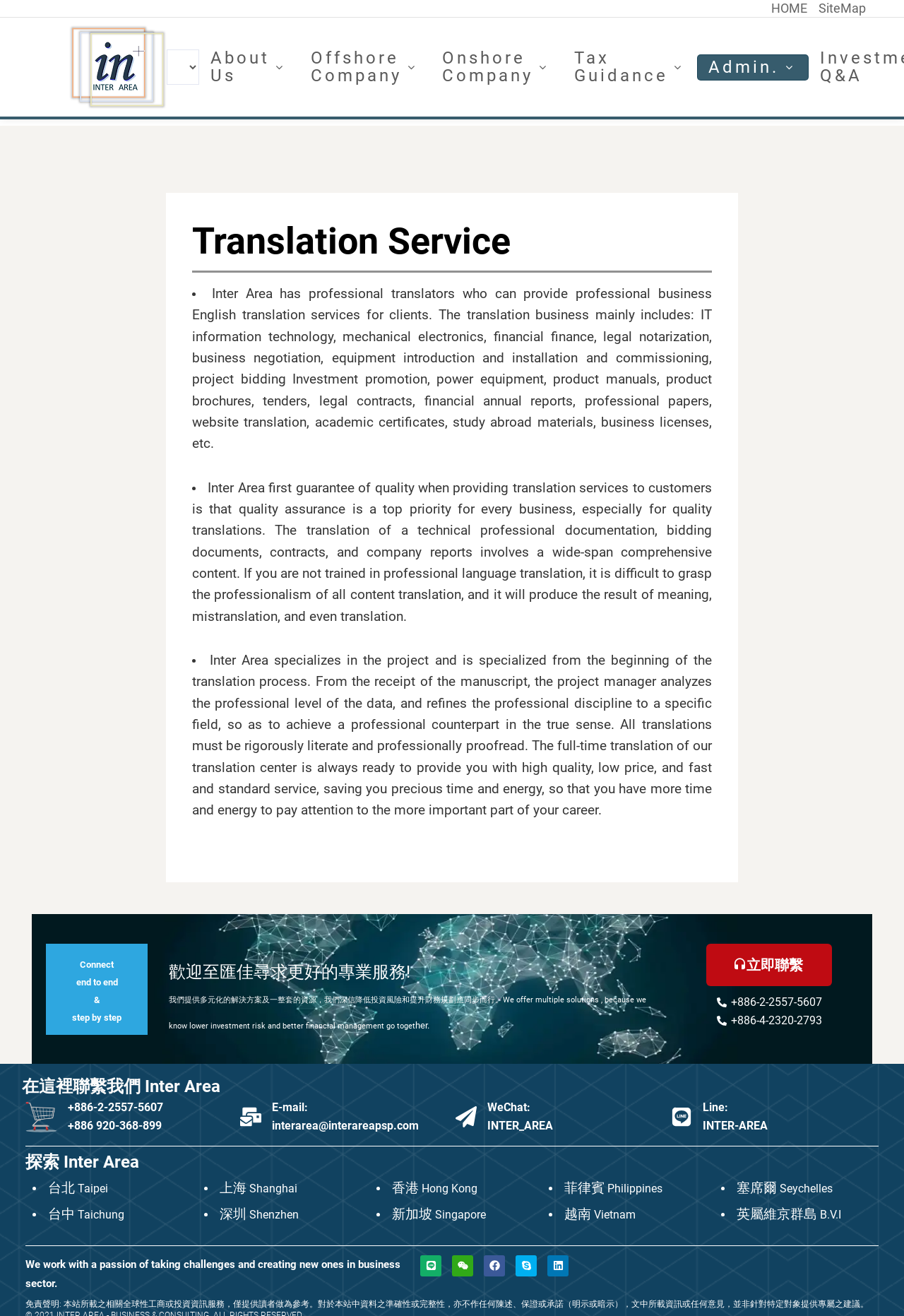Please answer the following question using a single word or phrase: 
What is the focus of Inter Area's translation services?

Business sector